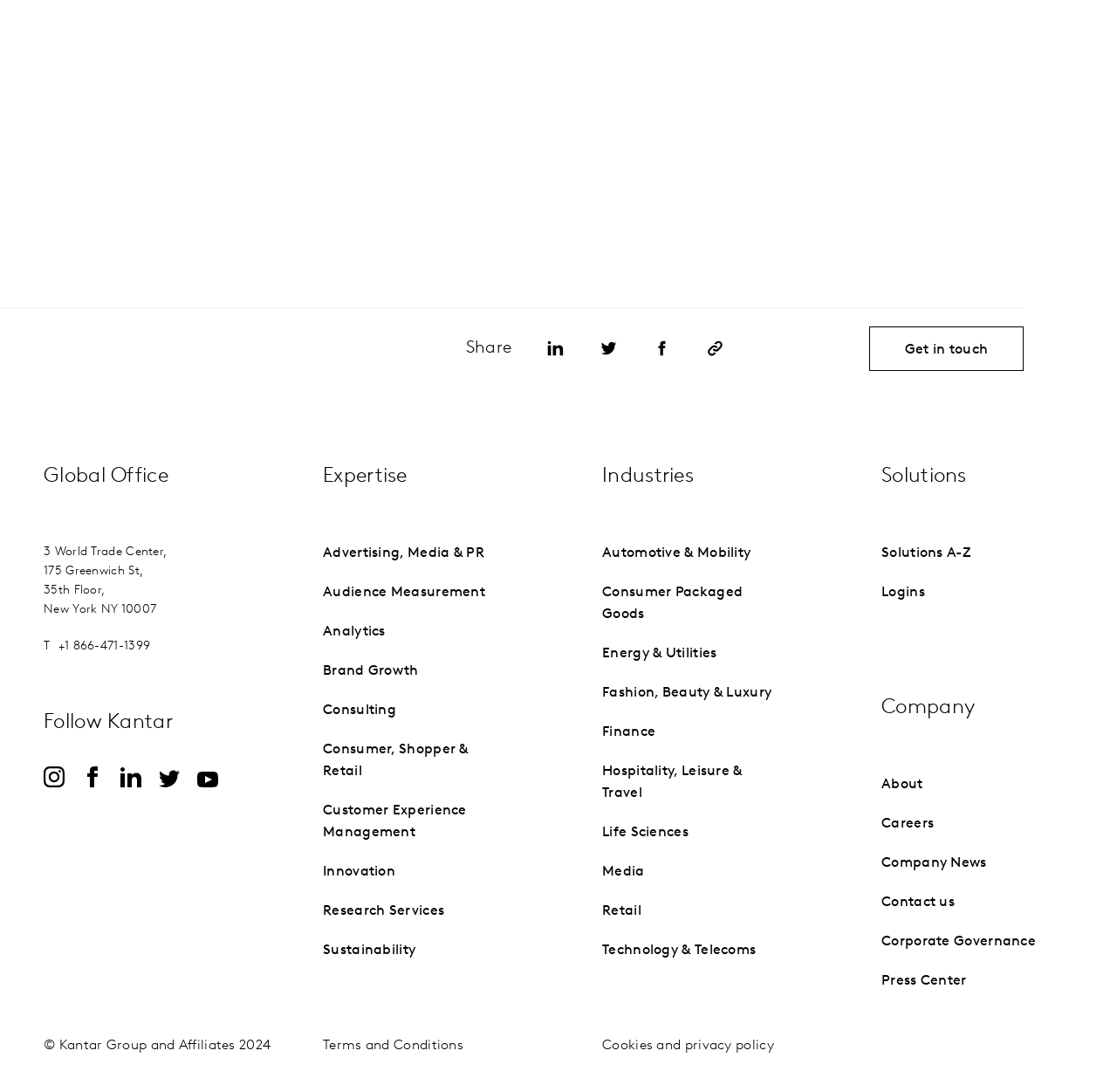Respond with a single word or phrase to the following question: What is the company's address?

3 World Trade Center, New York